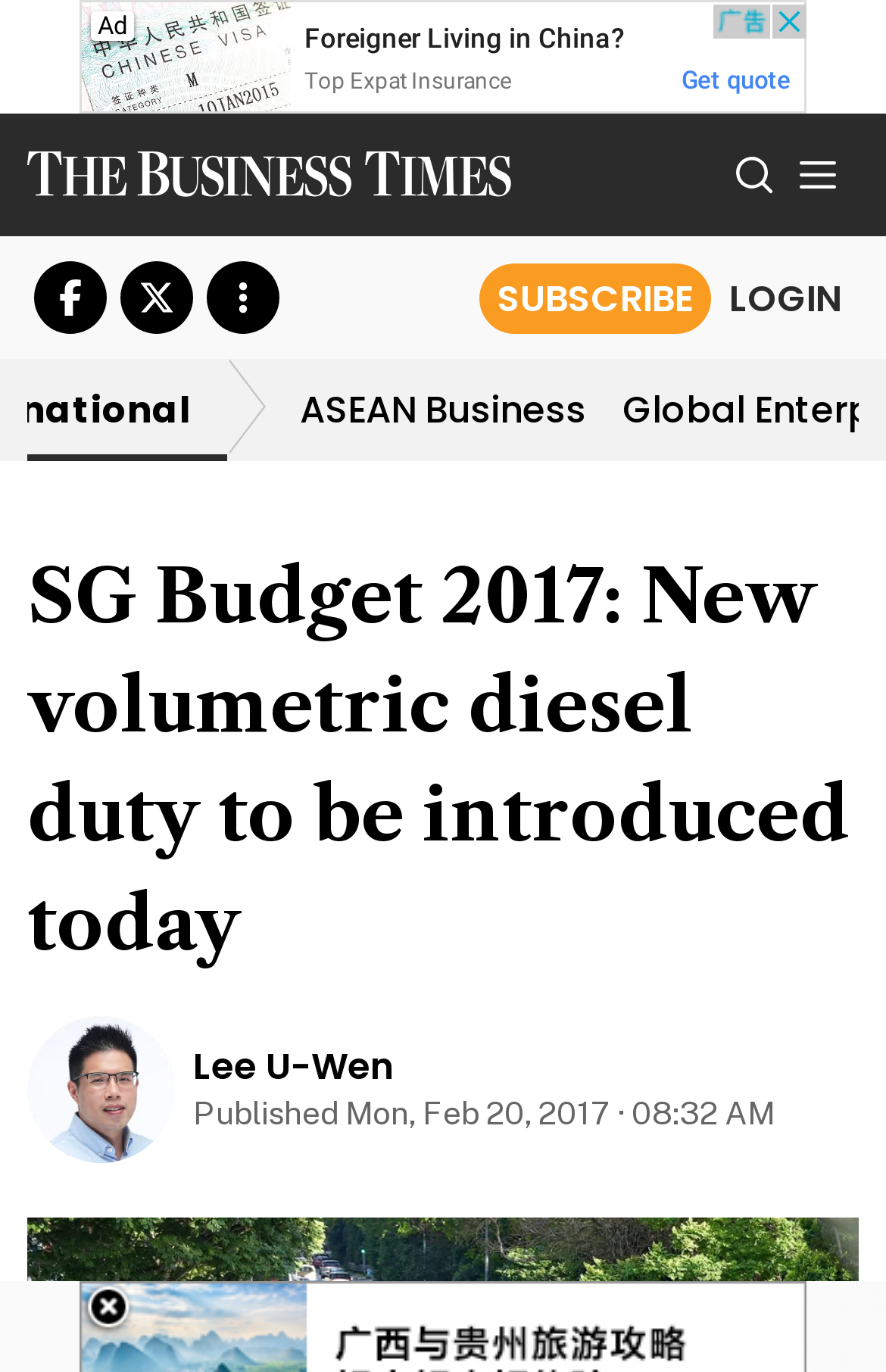Locate the bounding box coordinates of the clickable region to complete the following instruction: "View more."

[0.233, 0.19, 0.315, 0.243]